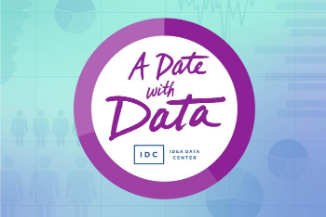What type of visualizations are in the background?
Using the image as a reference, deliver a detailed and thorough answer to the question.

The background of the graphic features faint data visualizations, including line graphs and circular charts, which emphasize the theme of data analysis and interpretation.